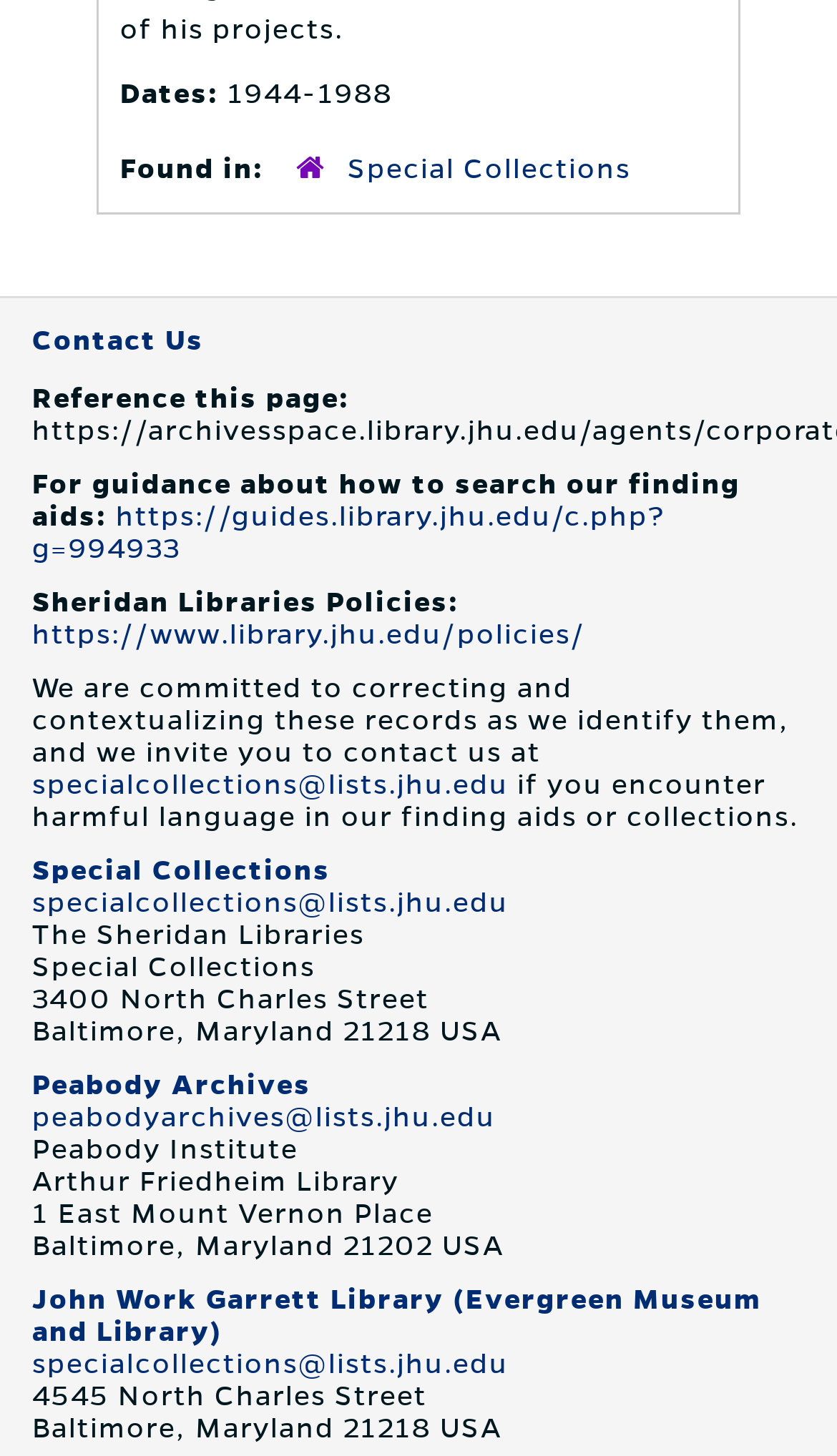Identify the bounding box coordinates of the region I need to click to complete this instruction: "Visit 'John Work Garrett Library (Evergreen Museum and Library)'".

[0.038, 0.883, 0.91, 0.925]